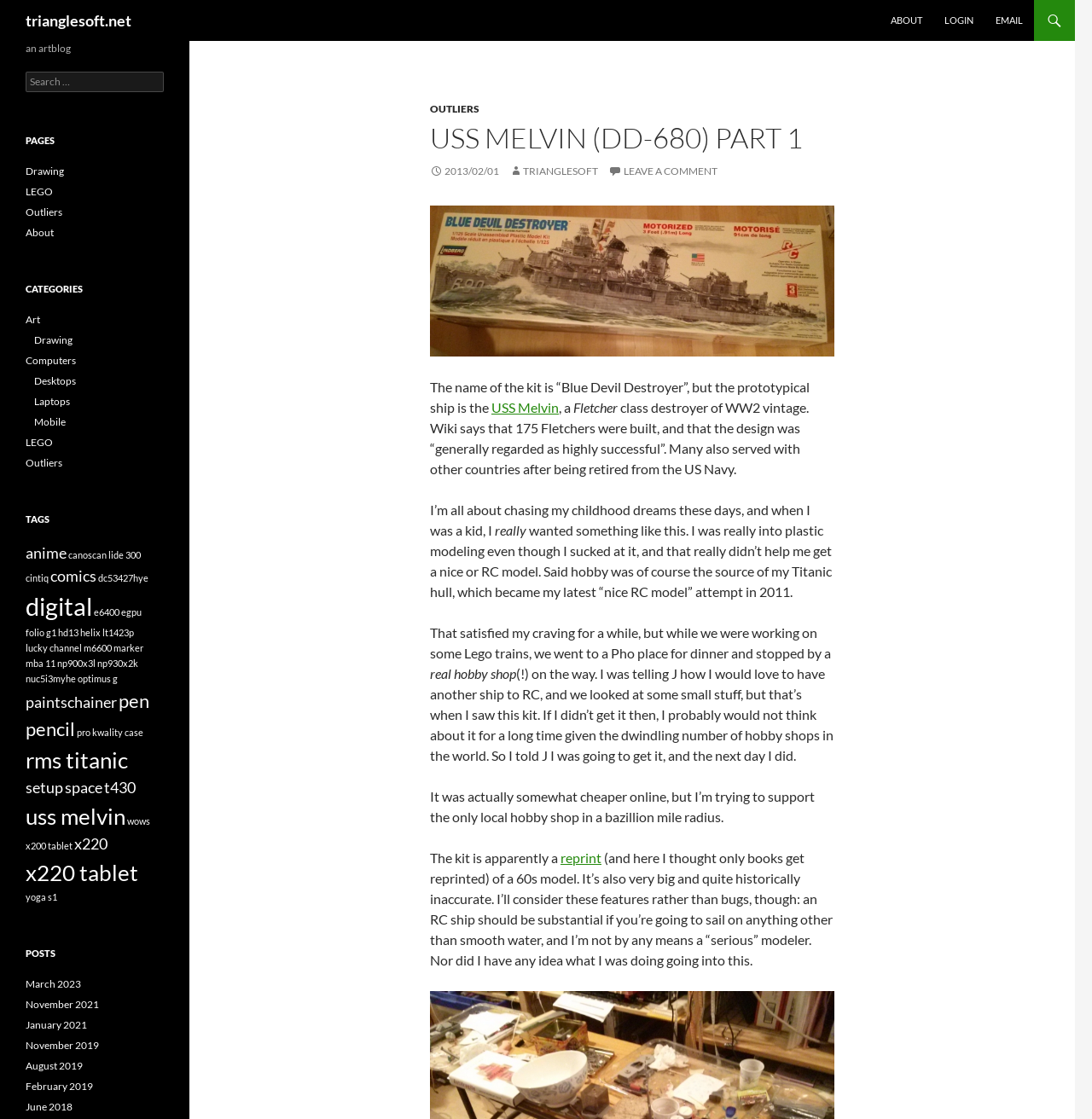Please answer the following question using a single word or phrase: 
What is the name of the place where the author had dinner and stopped by a hobby shop?

Pho place